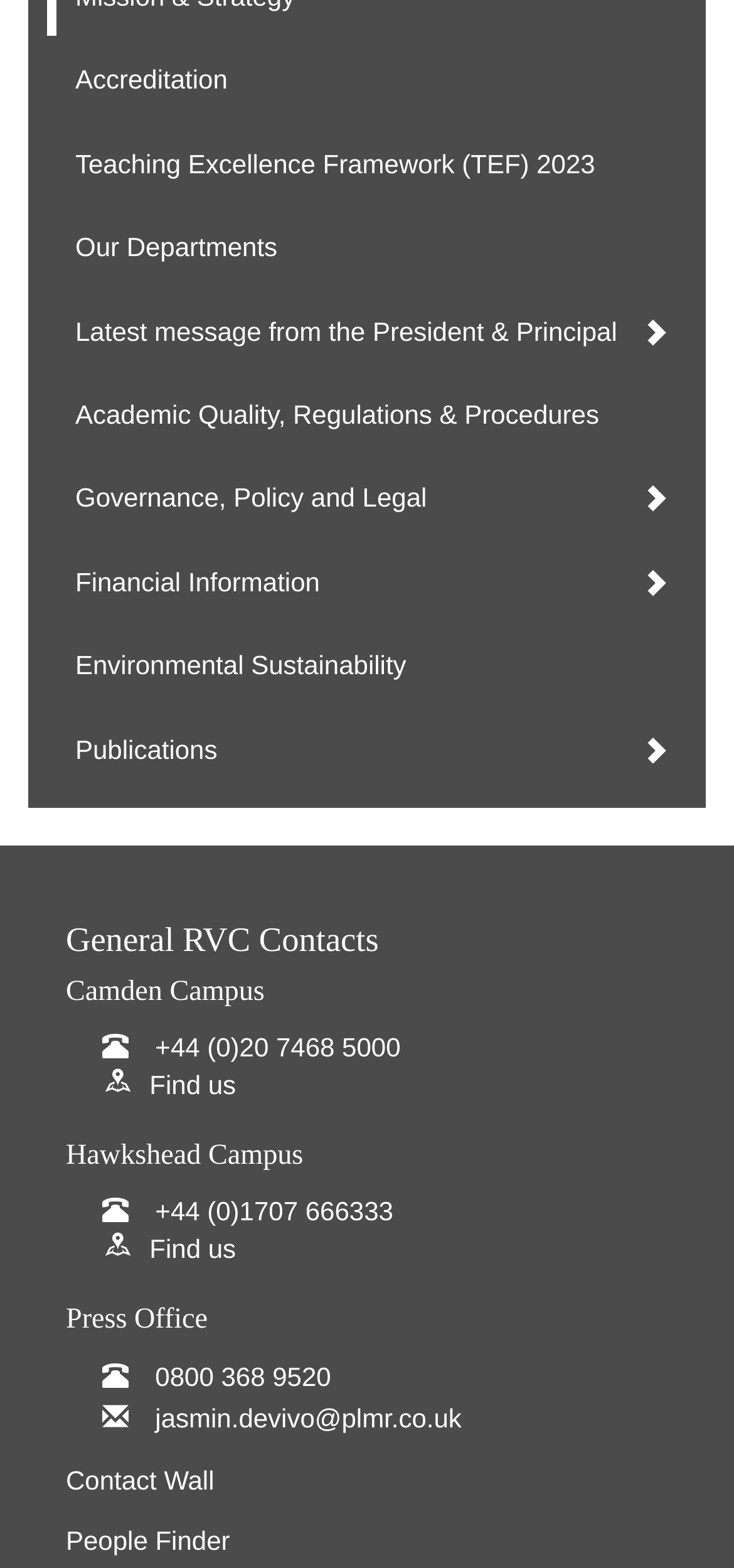Please identify the bounding box coordinates of the element that needs to be clicked to perform the following instruction: "View 'Cape Coral Yacht Club'".

None